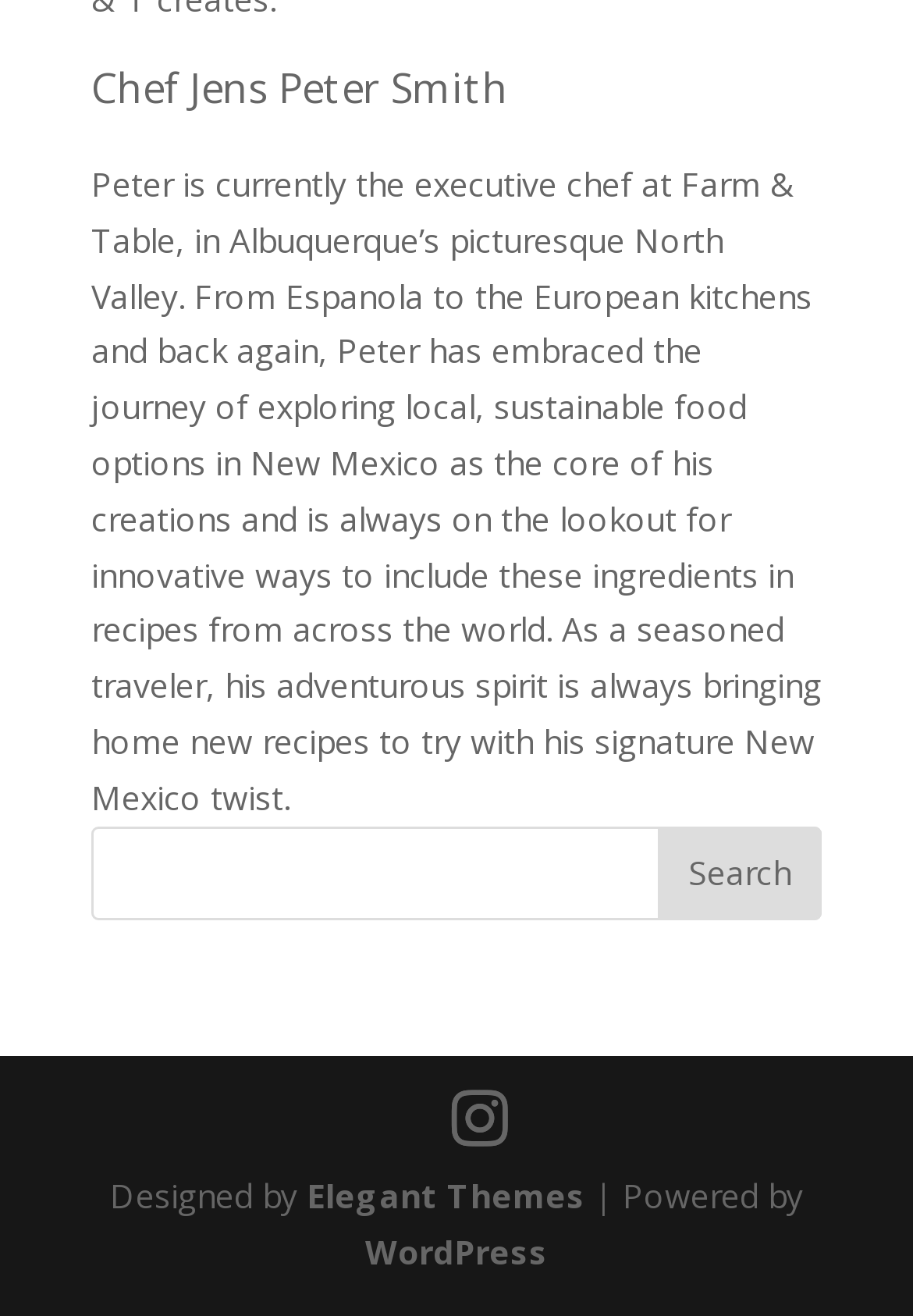Extract the bounding box coordinates of the UI element described: "alt="Photo Slideshow Software for Windows"". Provide the coordinates in the format [left, top, right, bottom] with values ranging from 0 to 1.

None